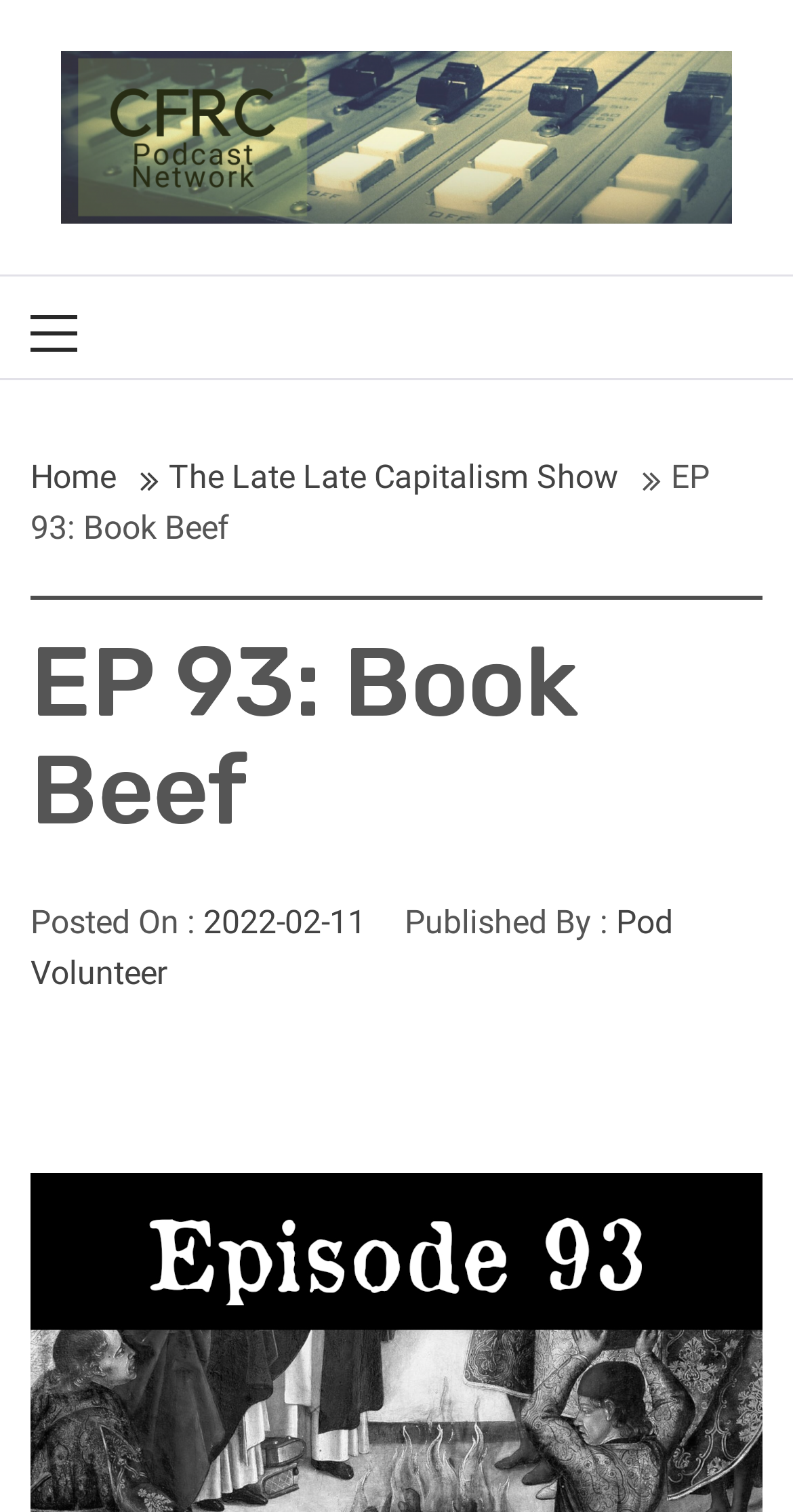Could you please study the image and provide a detailed answer to the question:
What is the name of the show that is linked to?

I found the answer by looking at the breadcrumbs navigation element, which has a link with the text ' The Late Late Capitalism Show'.